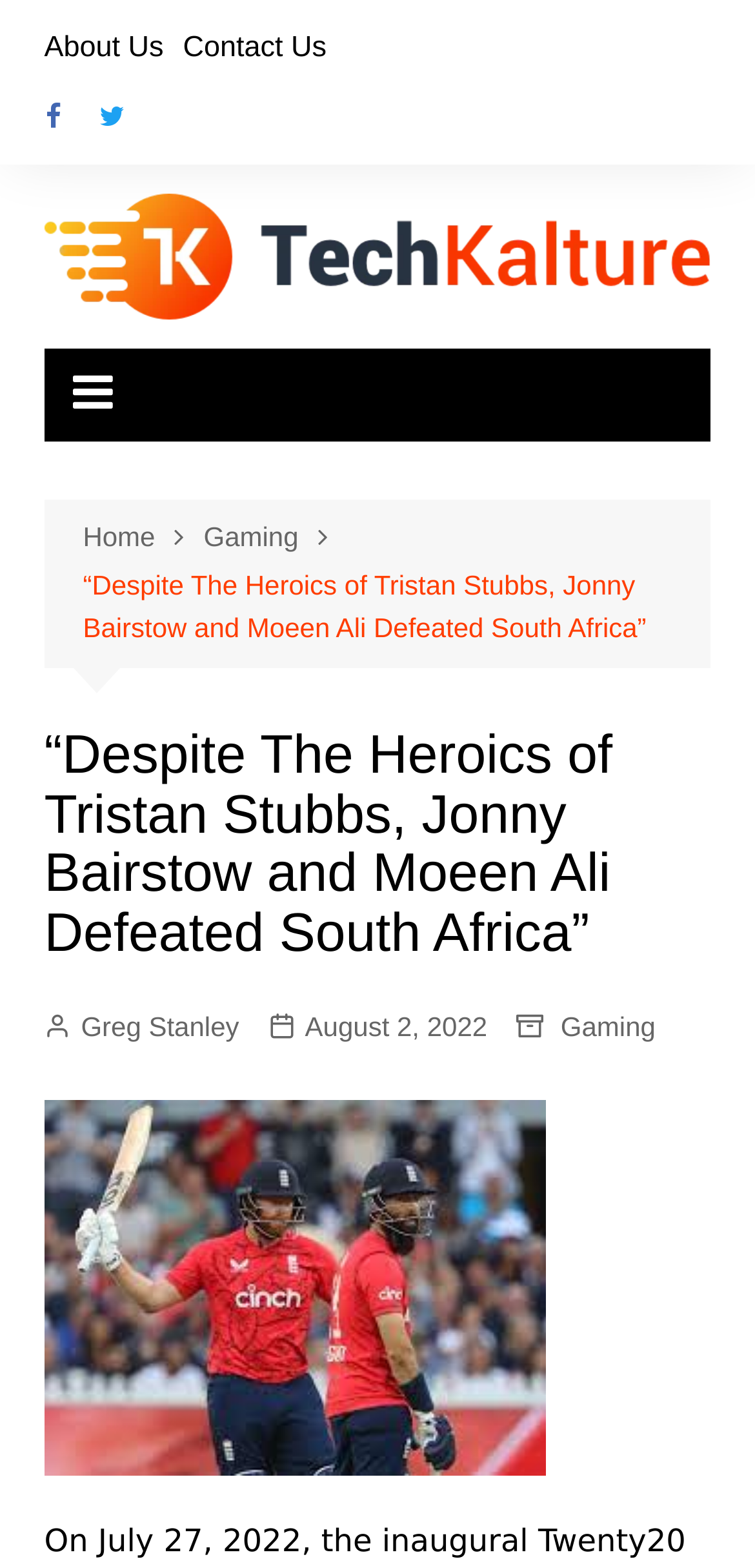Pinpoint the bounding box coordinates of the element that must be clicked to accomplish the following instruction: "Read the article by Greg Stanley". The coordinates should be in the format of four float numbers between 0 and 1, i.e., [left, top, right, bottom].

[0.058, 0.641, 0.317, 0.669]